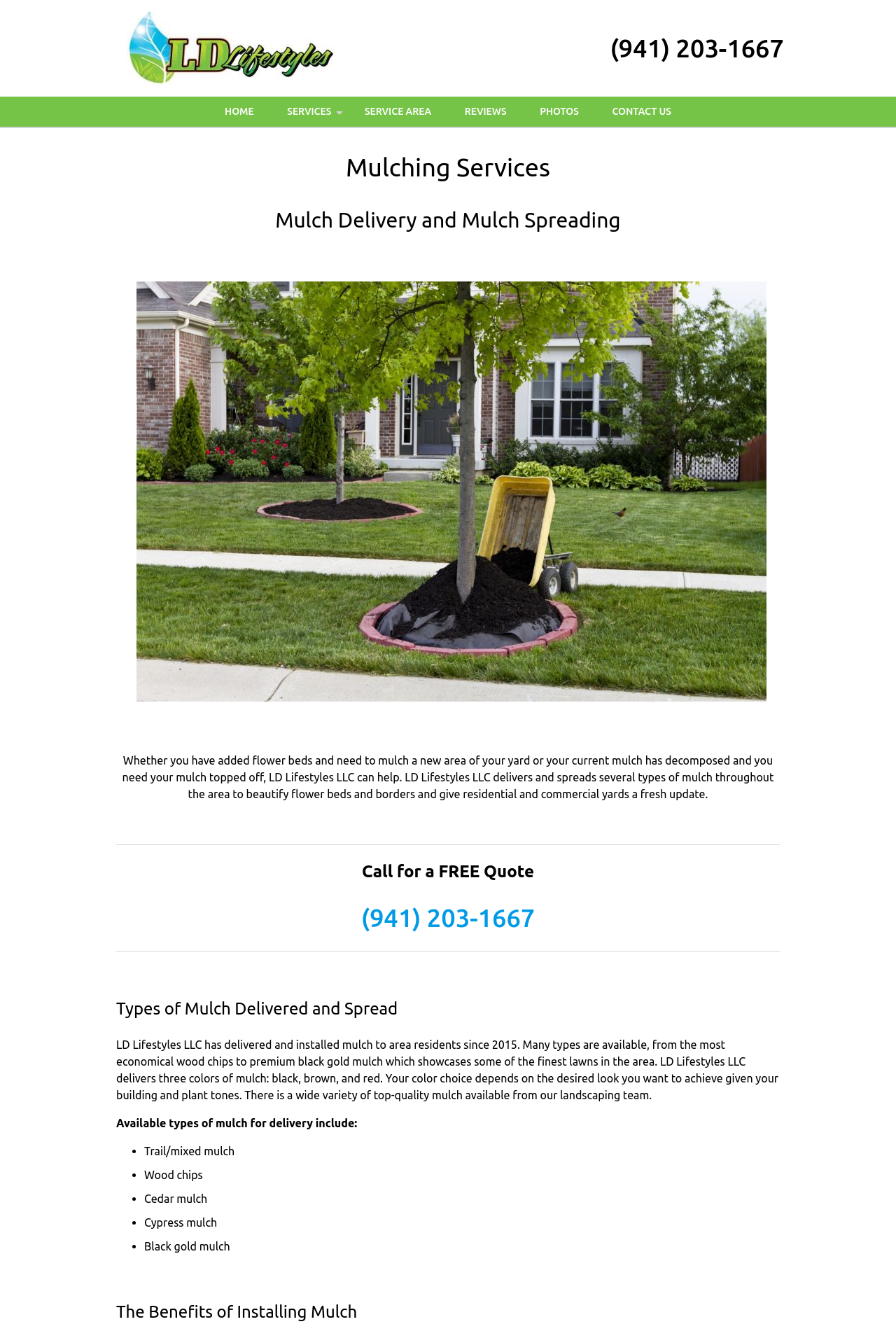Ascertain the bounding box coordinates for the UI element detailed here: "Service Area". The coordinates should be provided as [left, top, right, bottom] with each value being a float between 0 and 1.

[0.39, 0.072, 0.499, 0.095]